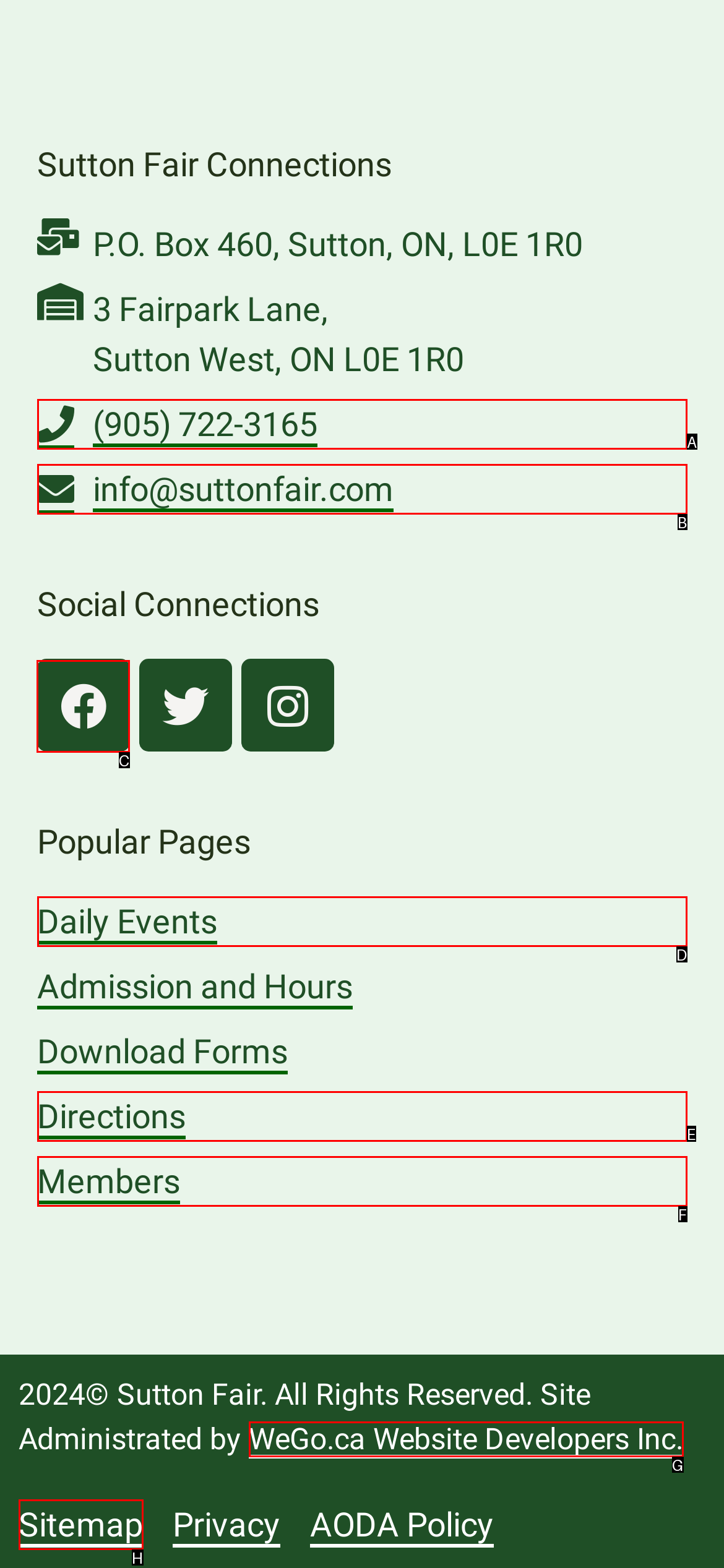Choose the letter of the option you need to click to Visit Facebook page. Answer with the letter only.

C